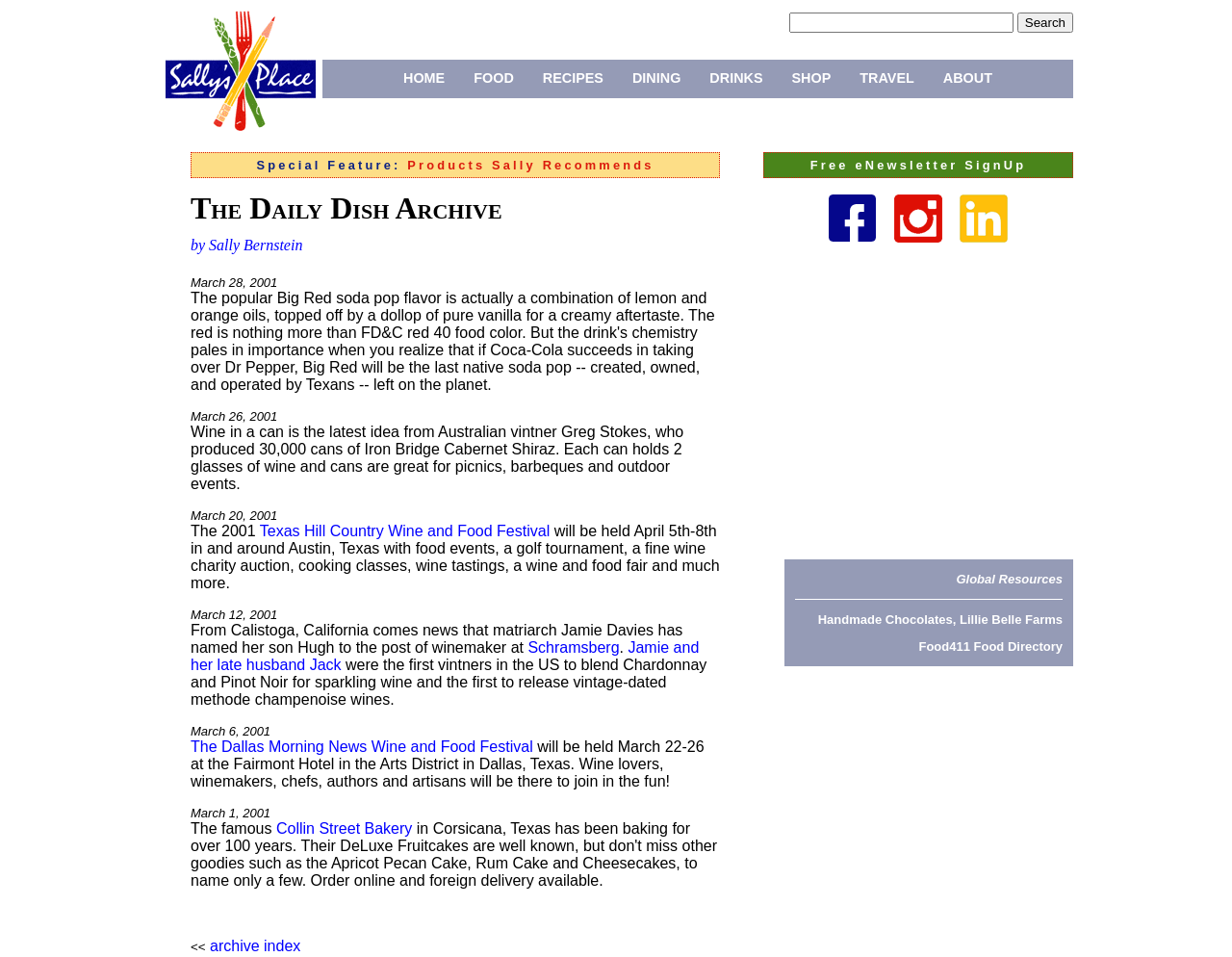Using the information shown in the image, answer the question with as much detail as possible: What is the name of the bakery mentioned in the article?

The name of the bakery mentioned in the article can be found in the link 'Collin Street Bakery' which is located in the article dated March 1, 2001.